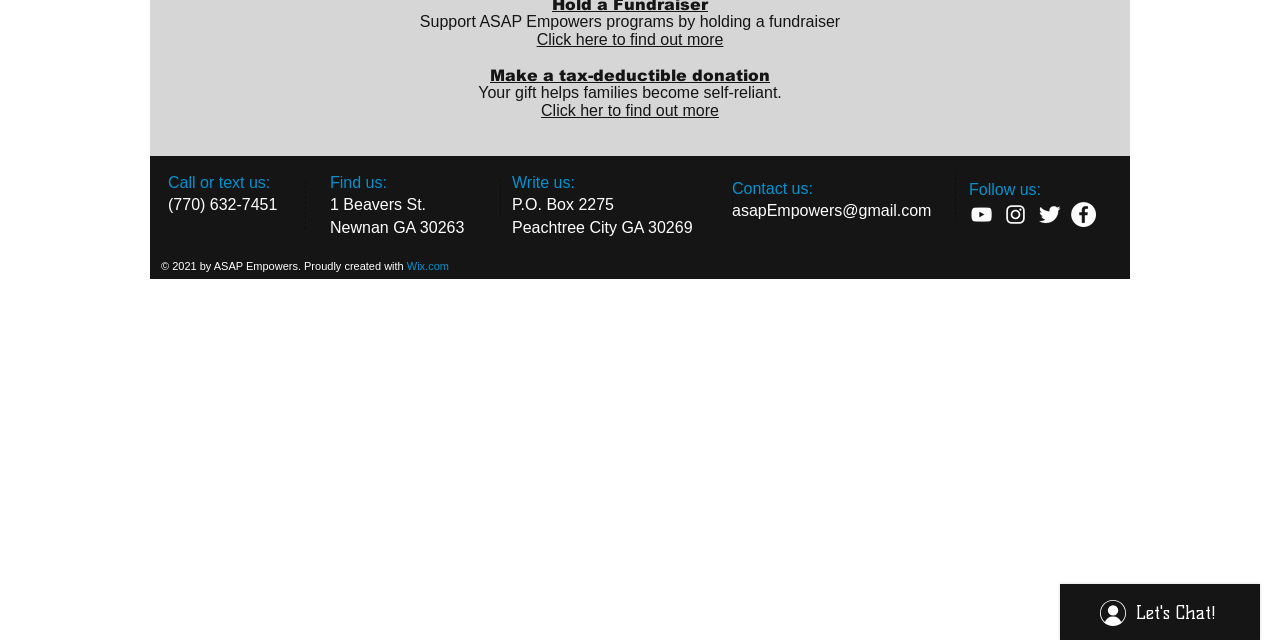Based on the element description, predict the bounding box coordinates (top-left x, top-left y, bottom-right x, bottom-right y) for the UI element in the screenshot: aria-label="Instagram"

[0.784, 0.316, 0.803, 0.355]